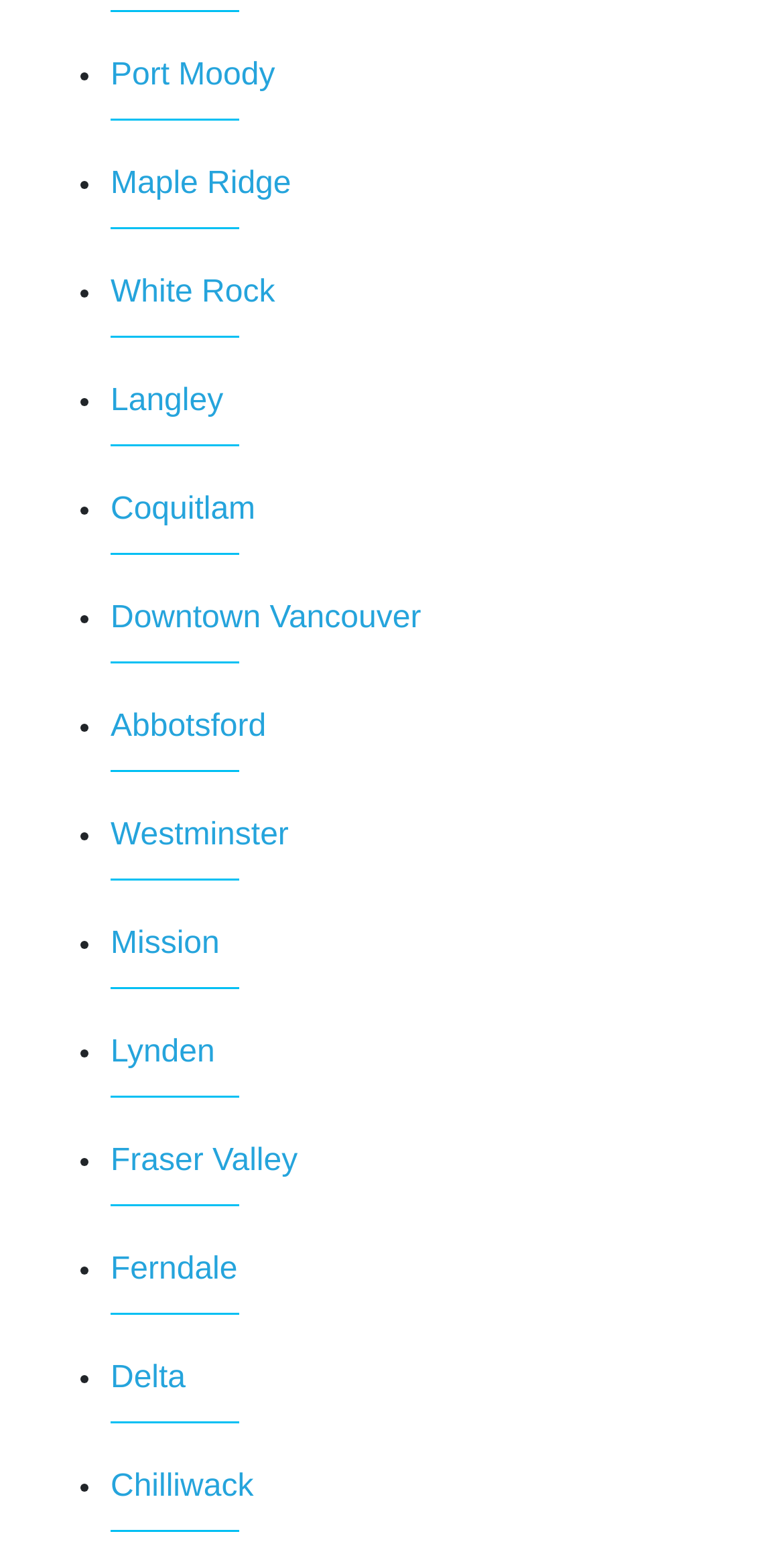Provide the bounding box coordinates for the UI element described in this sentence: "Safeguarding". The coordinates should be four float values between 0 and 1, i.e., [left, top, right, bottom].

None